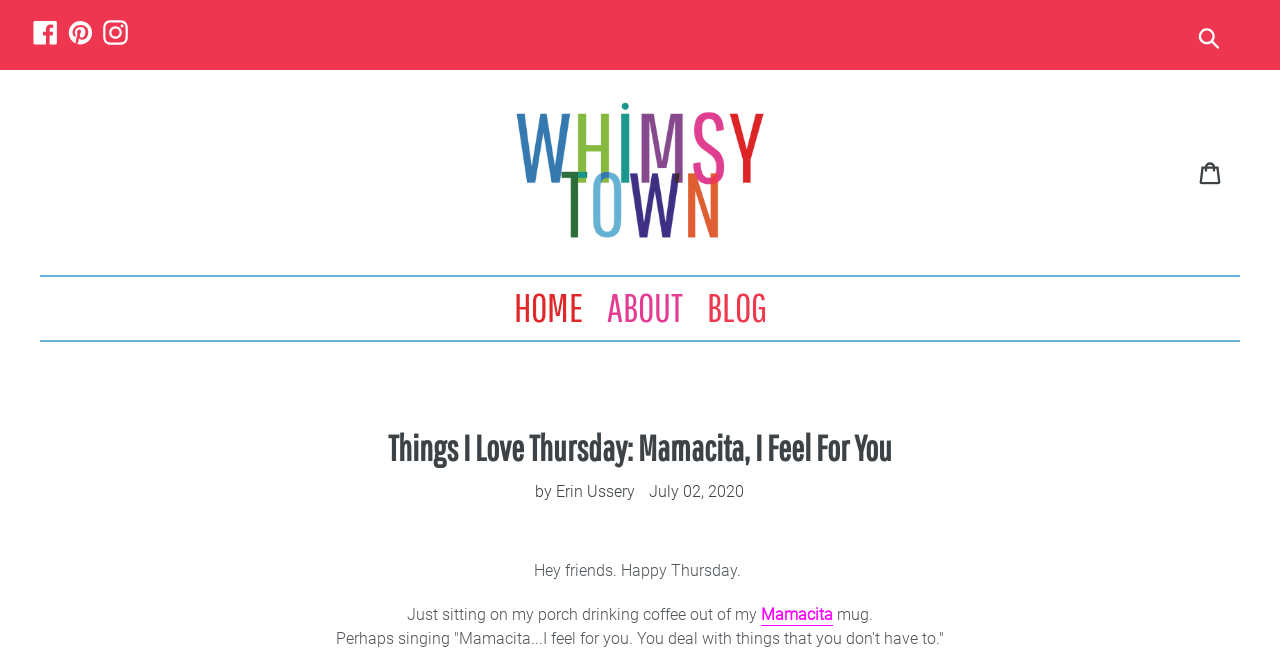What is the author's name?
Answer with a single word or short phrase according to what you see in the image.

Erin Ussery